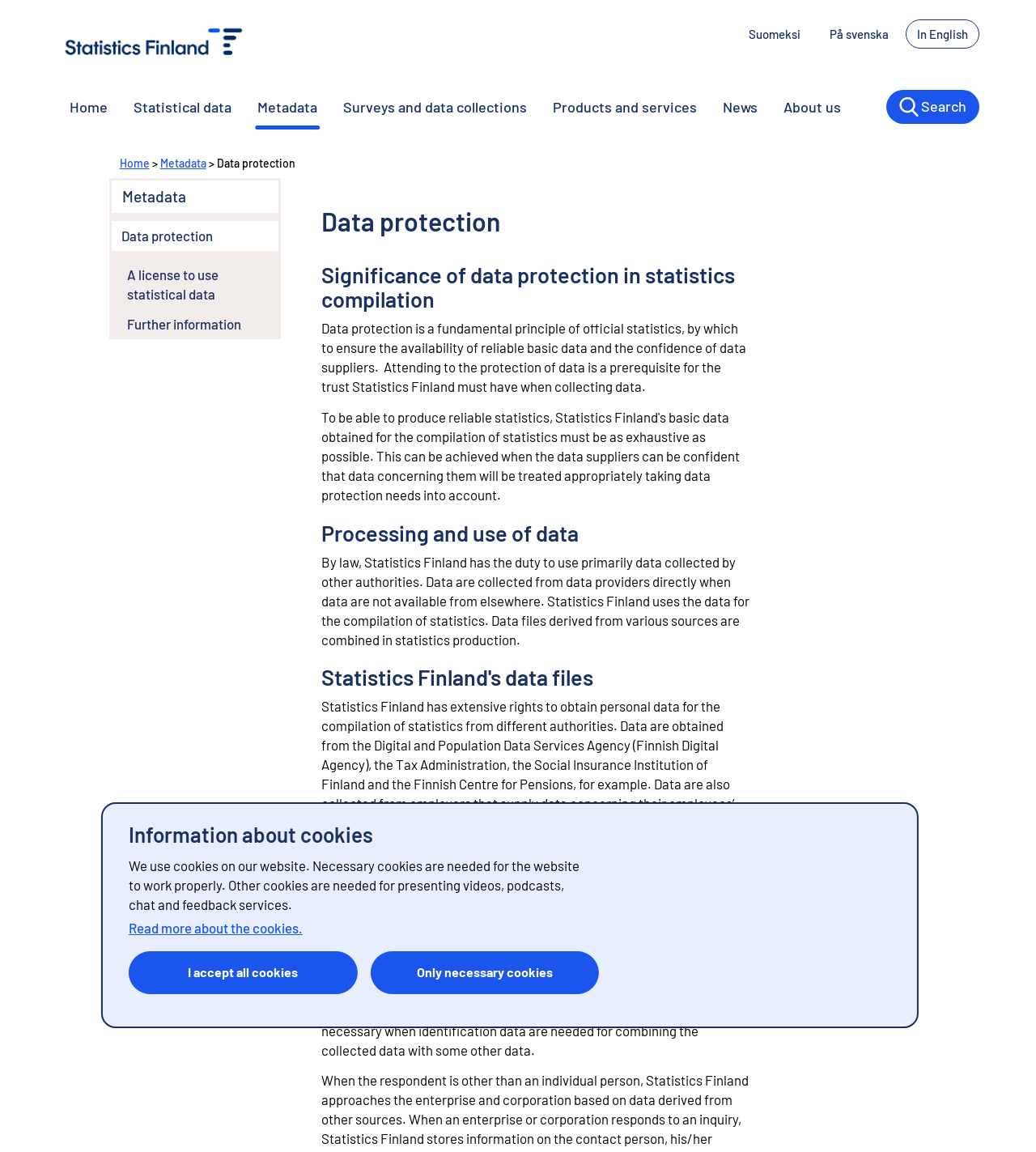Please identify the bounding box coordinates of the area that needs to be clicked to fulfill the following instruction: "Search."

[0.855, 0.067, 0.945, 0.119]